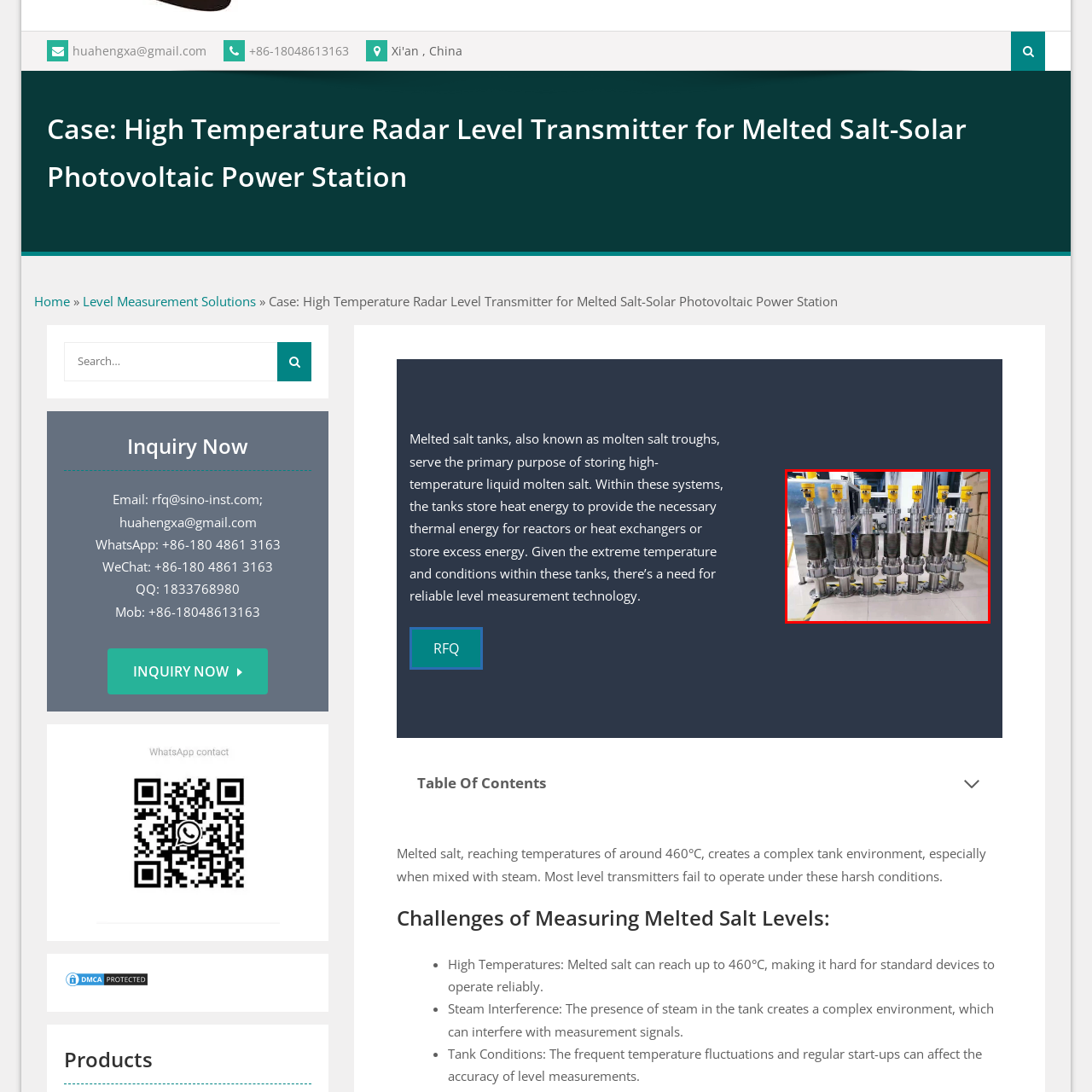Describe extensively the image content marked by the red bounding box.

The image depicts a series of six high-temperature radar level transmitters, designed specifically for use within molten salt tanks, typically found in solar photovoltaic power stations. Each transmitter features a robust stainless steel construction, ideal for enduring extreme conditions, including temperatures reaching up to 460°C. The yellow components visible on the top of each transmitter represent the radar sensing units, which are essential for accurate level measurements in challenging environments filled with steam and temperature fluctuations. This advanced technology is crucial for managing the heat storage processes in molten salt systems, ensuring efficiency and safety in energy generation facilities. The background suggests an industrial setting, with multiple units arranged systematically, indicating readiness for installation or operational use.